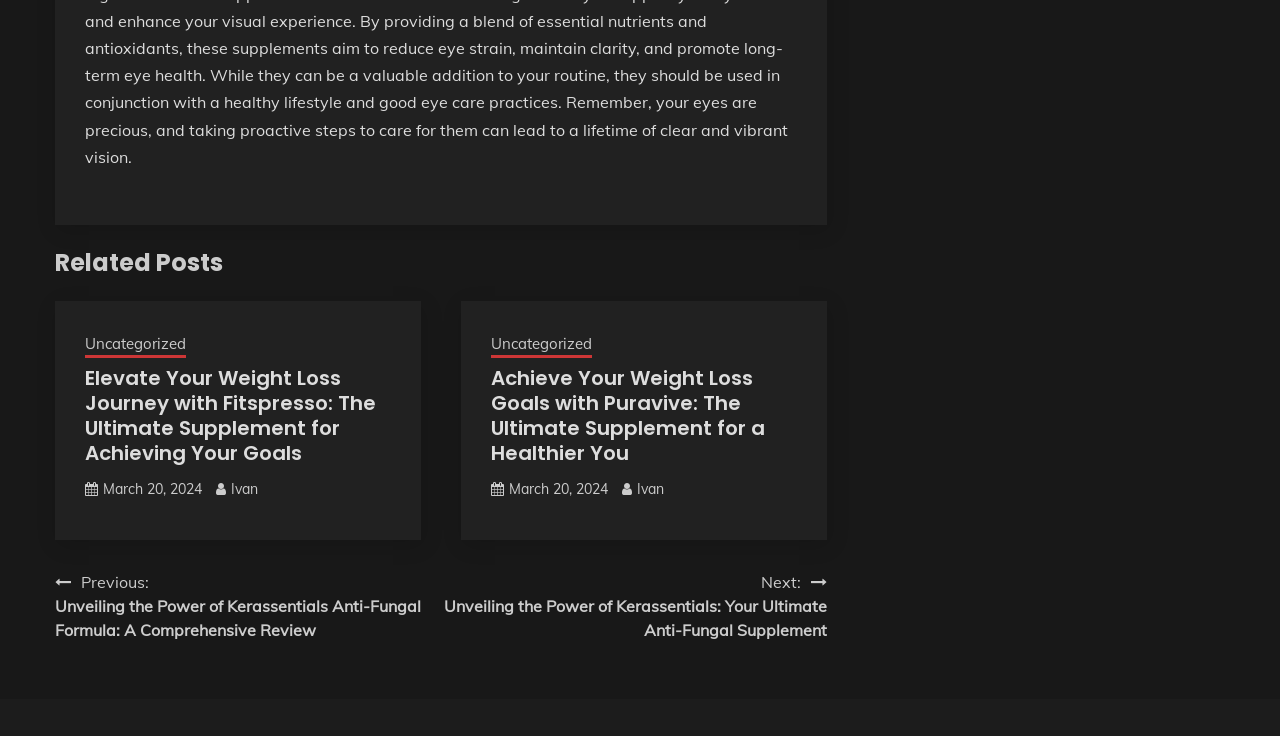Please specify the bounding box coordinates of the clickable section necessary to execute the following command: "Read the article about Fitspresso".

[0.066, 0.495, 0.294, 0.635]